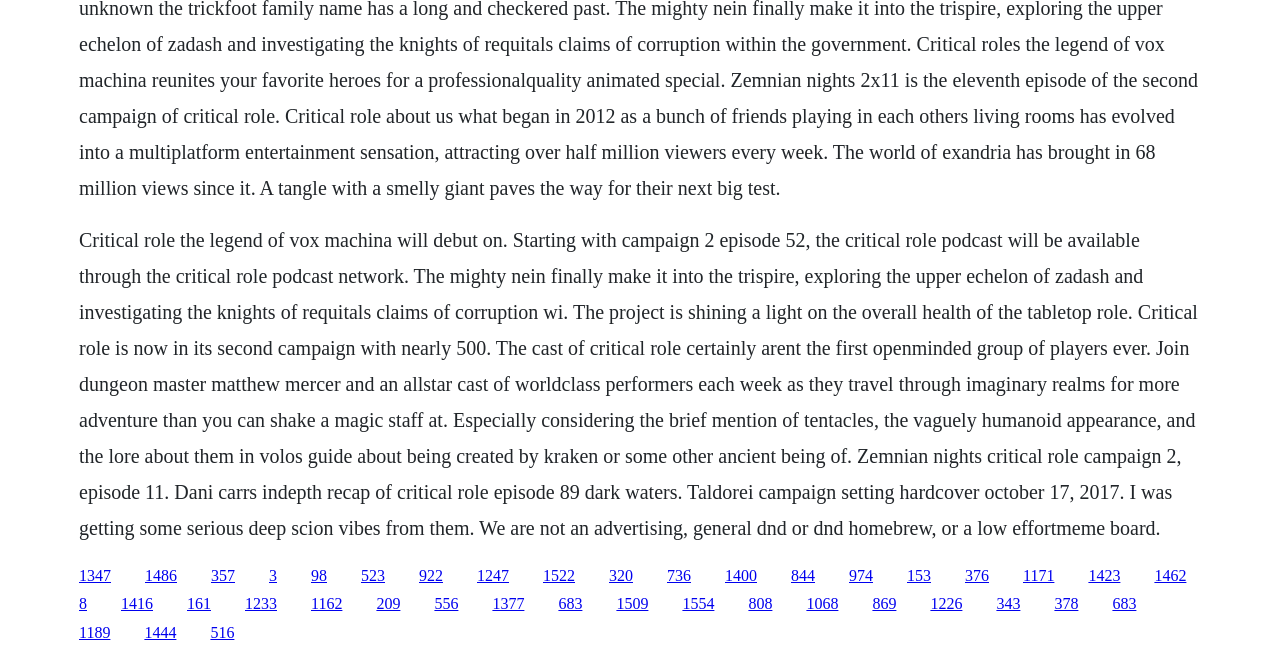Please find the bounding box for the following UI element description. Provide the coordinates in (top-left x, top-left y, bottom-right x, bottom-right y) format, with values between 0 and 1: 1226

[0.727, 0.908, 0.752, 0.934]